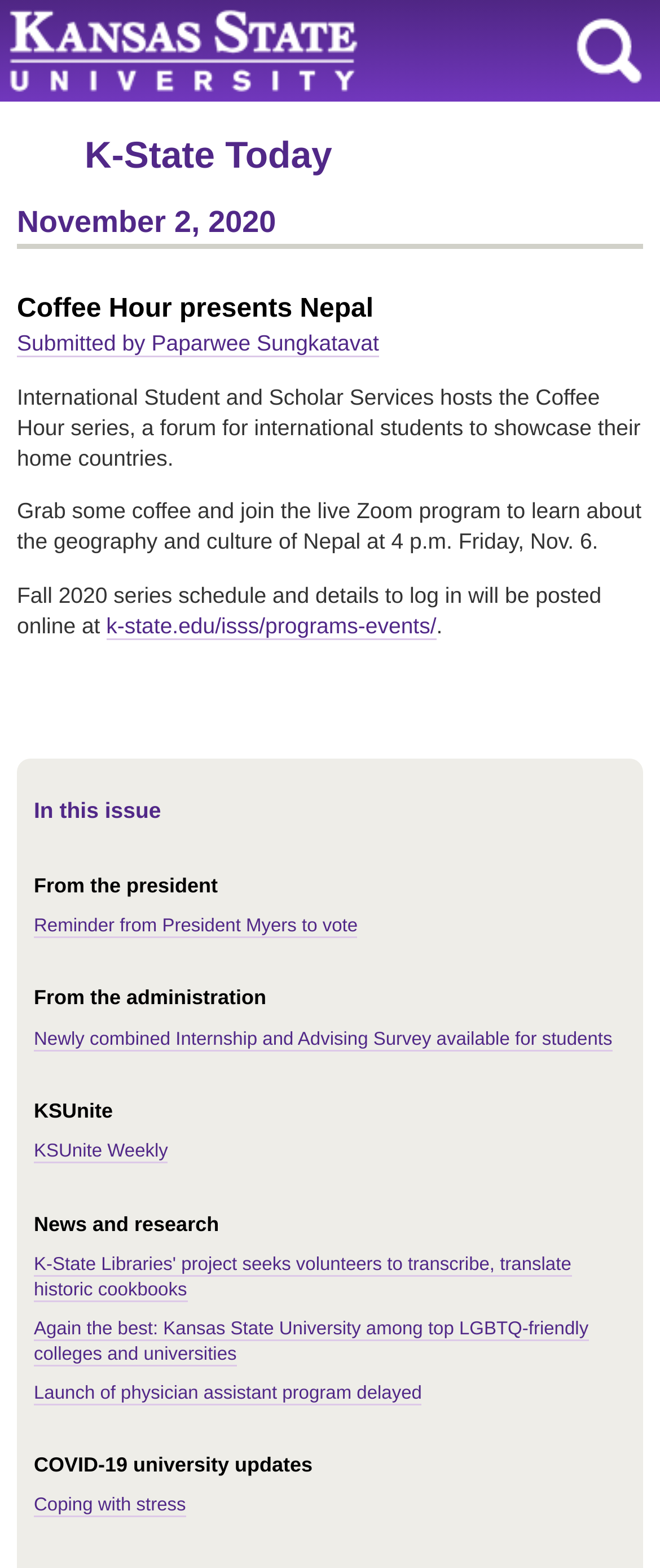What is the name of the university?
Ensure your answer is thorough and detailed.

The answer can be found in the heading element 'Kansas State University' with bounding box coordinates [0.0, 0.0, 0.936, 0.065]. This element is a link and is located at the top of the webpage.